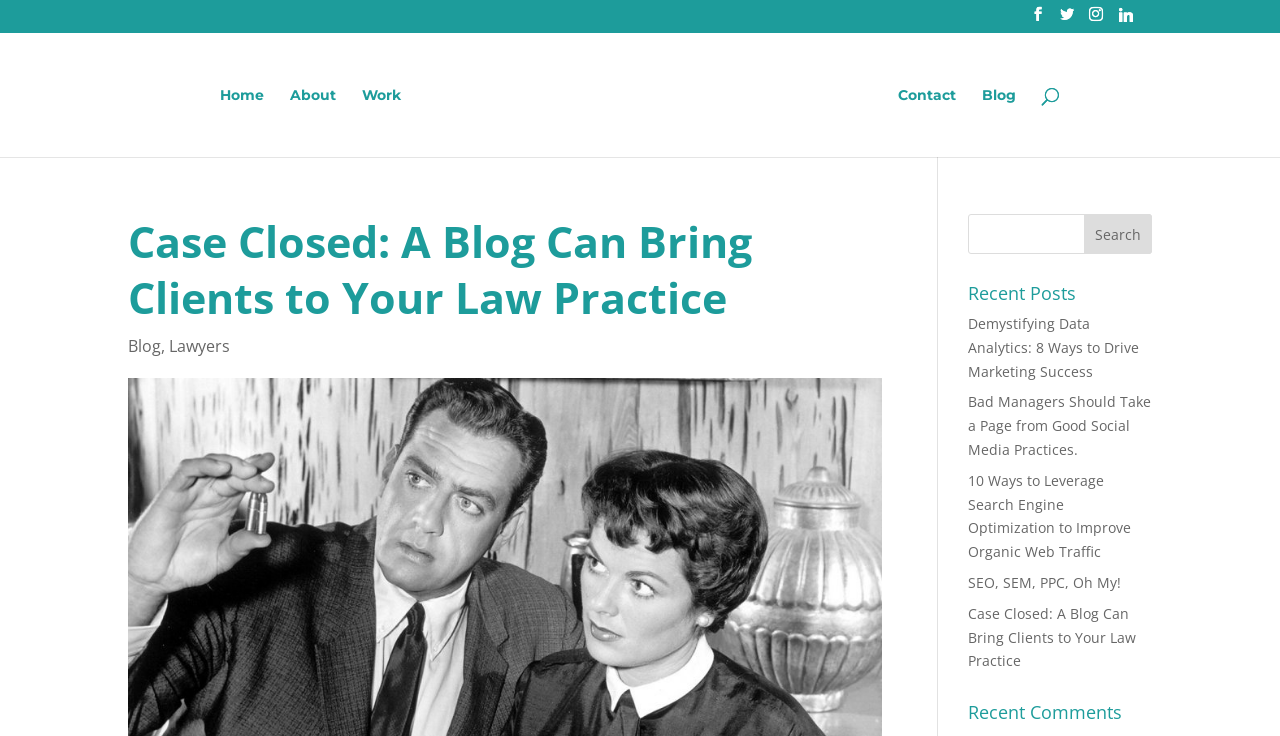How many recent posts are listed?
Examine the image and provide an in-depth answer to the question.

I counted the number of links under the 'Recent Posts' heading, which are five article titles.